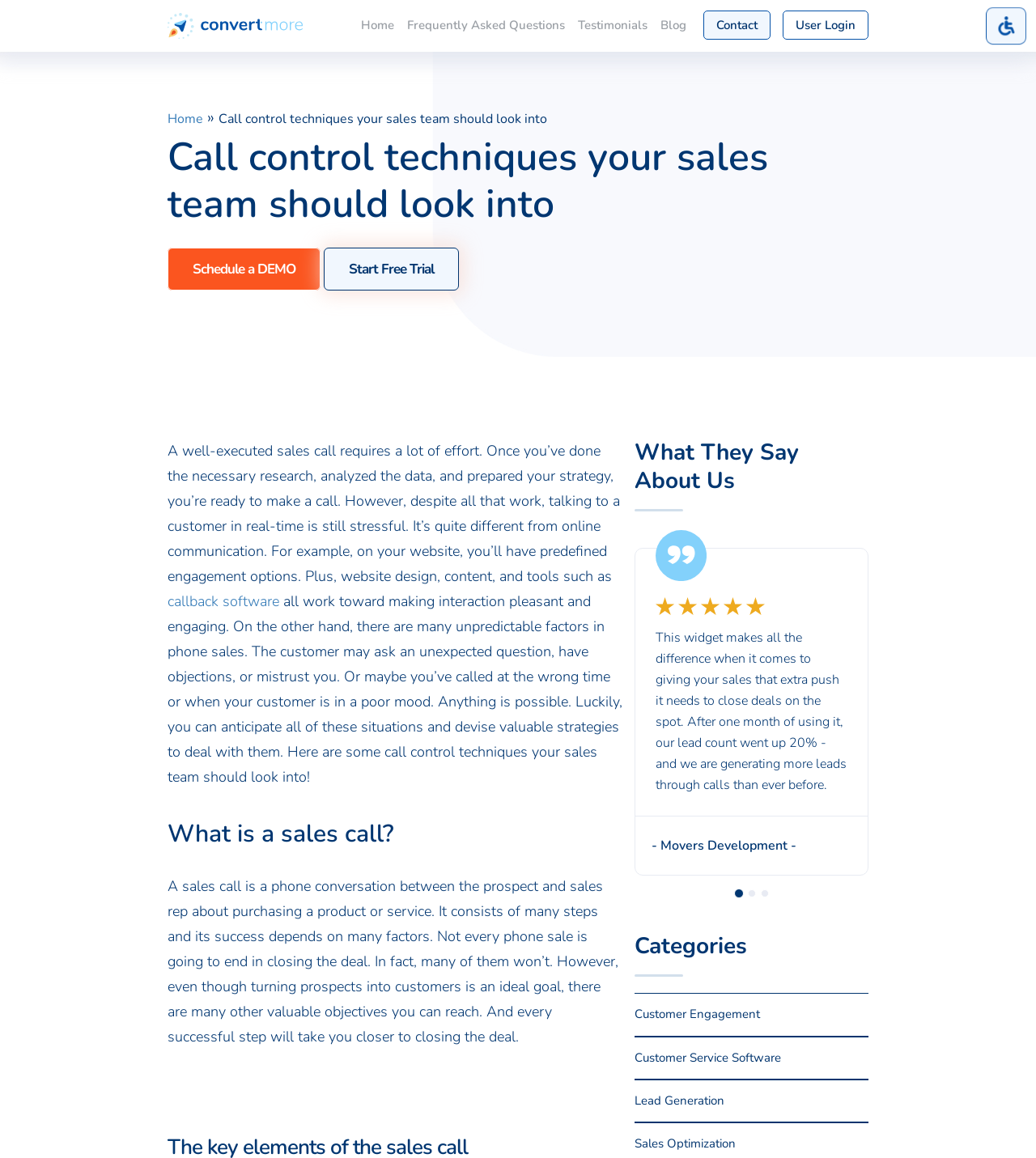Determine the bounding box coordinates for the area you should click to complete the following instruction: "Click on the 'Start Free Trial' link".

[0.312, 0.214, 0.443, 0.251]